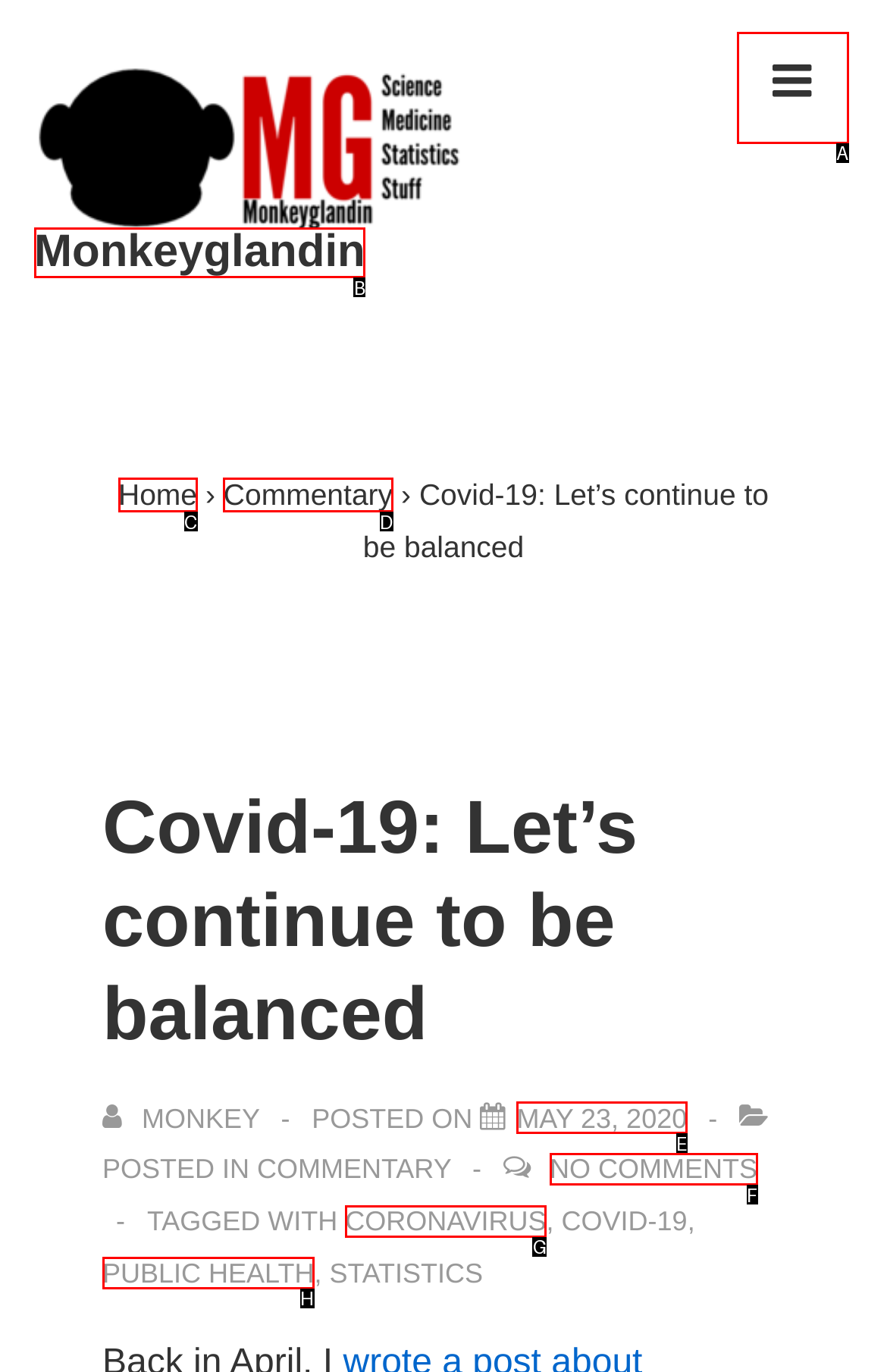Given the description: coronavirus, choose the HTML element that matches it. Indicate your answer with the letter of the option.

G